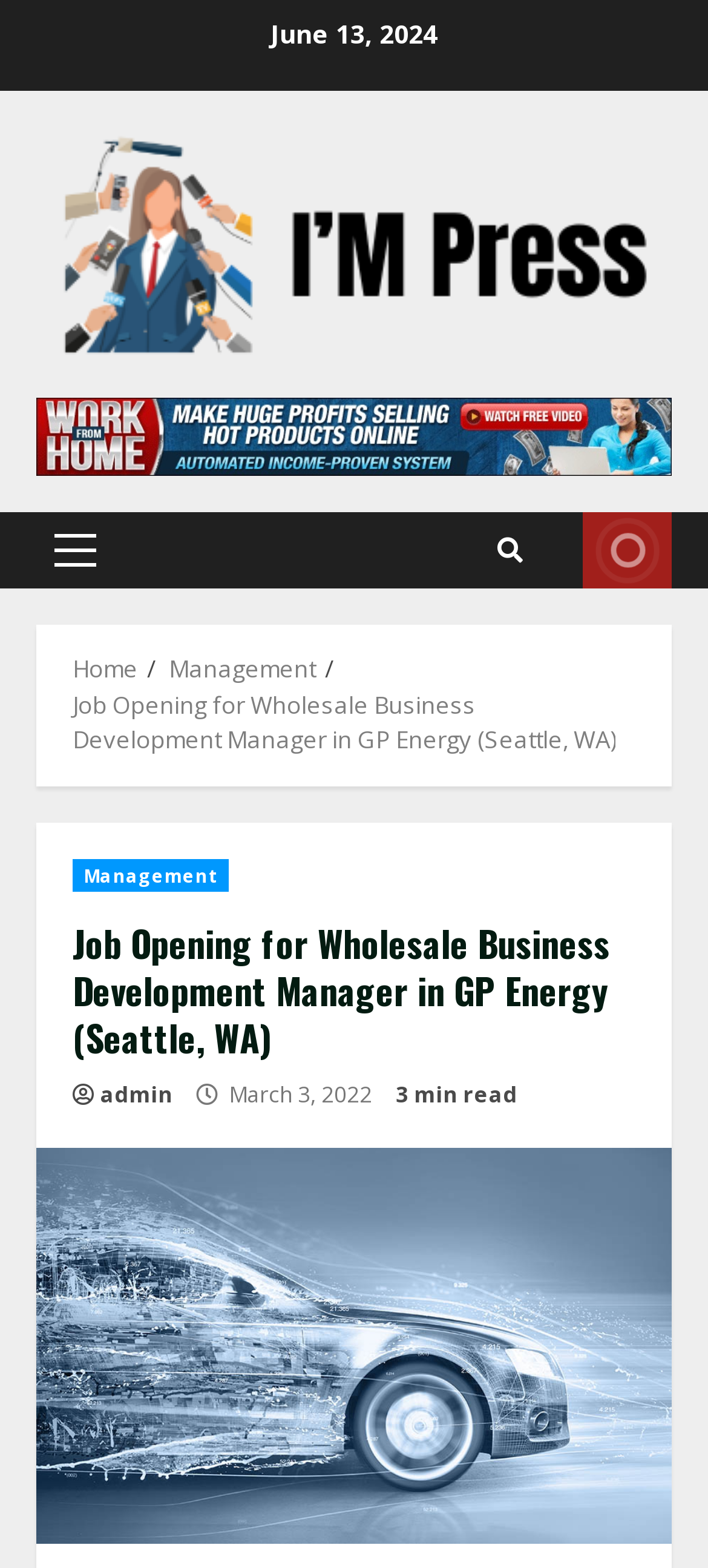What is the location of the job opening?
Can you provide a detailed and comprehensive answer to the question?

I found the location by looking at the heading element that says 'Job Opening for Wholesale Business Development Manager in GP Energy (Seattle, WA)'.